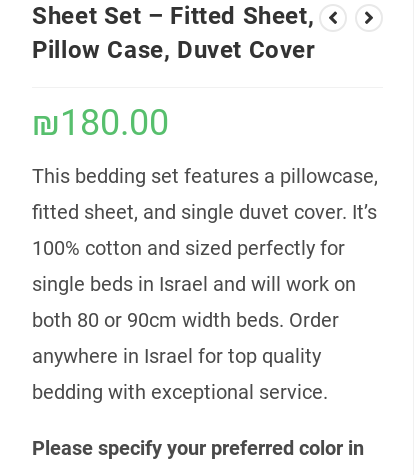What is the price of the bedding set?
Refer to the screenshot and respond with a concise word or phrase.

₪180.00